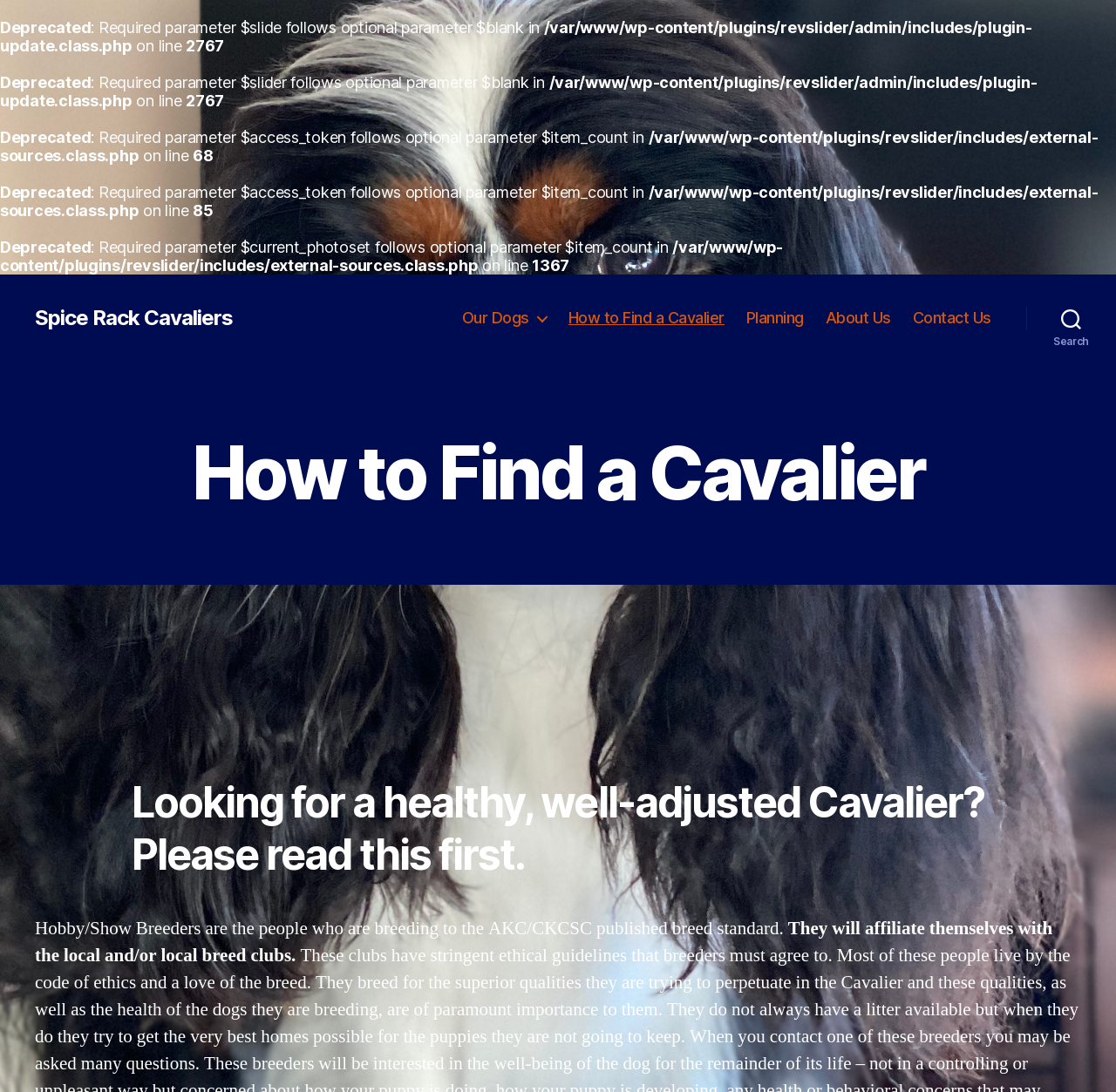What type of breeders are mentioned on this webpage?
Based on the visual content, answer with a single word or a brief phrase.

Hobby/Show Breeders